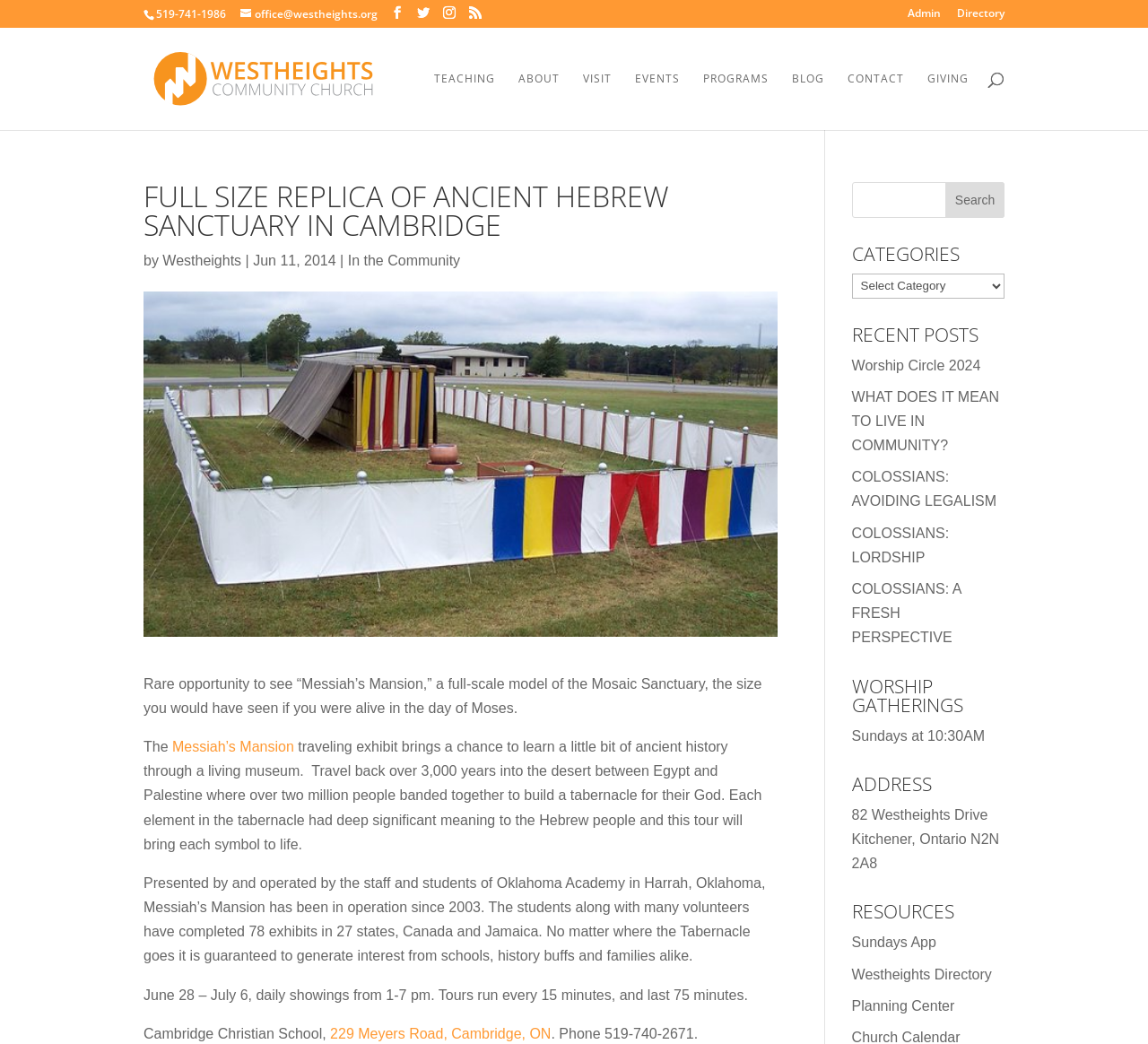Find the bounding box coordinates for the area that should be clicked to accomplish the instruction: "Read the blog post 'Worship Circle 2024'".

[0.742, 0.342, 0.854, 0.357]